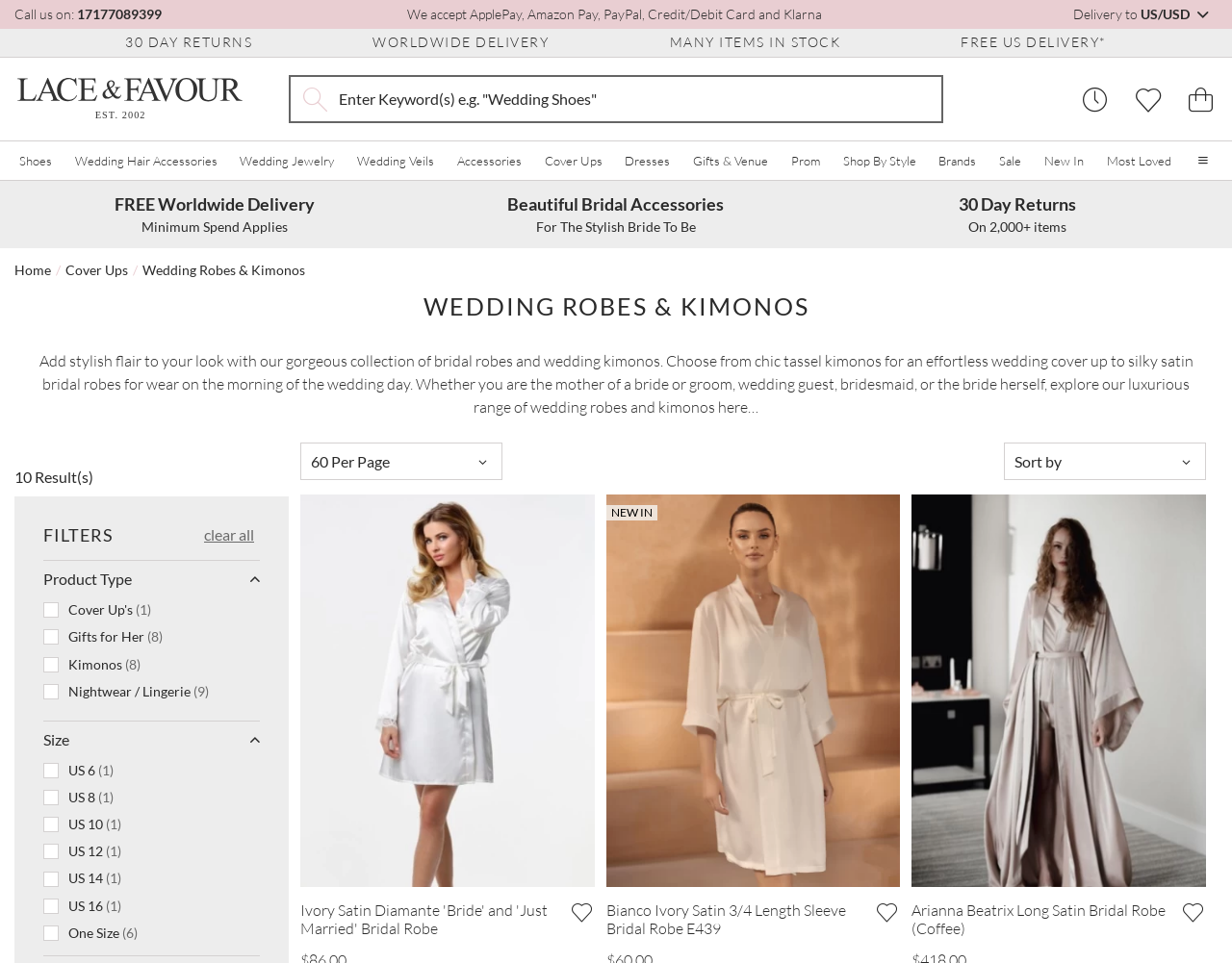Identify the bounding box coordinates of the element to click to follow this instruction: 'View Wishlist'. Ensure the coordinates are four float values between 0 and 1, provided as [left, top, right, bottom].

[0.91, 0.089, 0.953, 0.117]